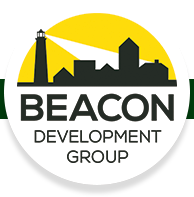What is the color of the background?
From the details in the image, provide a complete and detailed answer to the question.

The logo is characterized by a bold black silhouette of a lighthouse and buildings against a vibrant yellow background, which indicates that the color of the background is vibrant yellow.